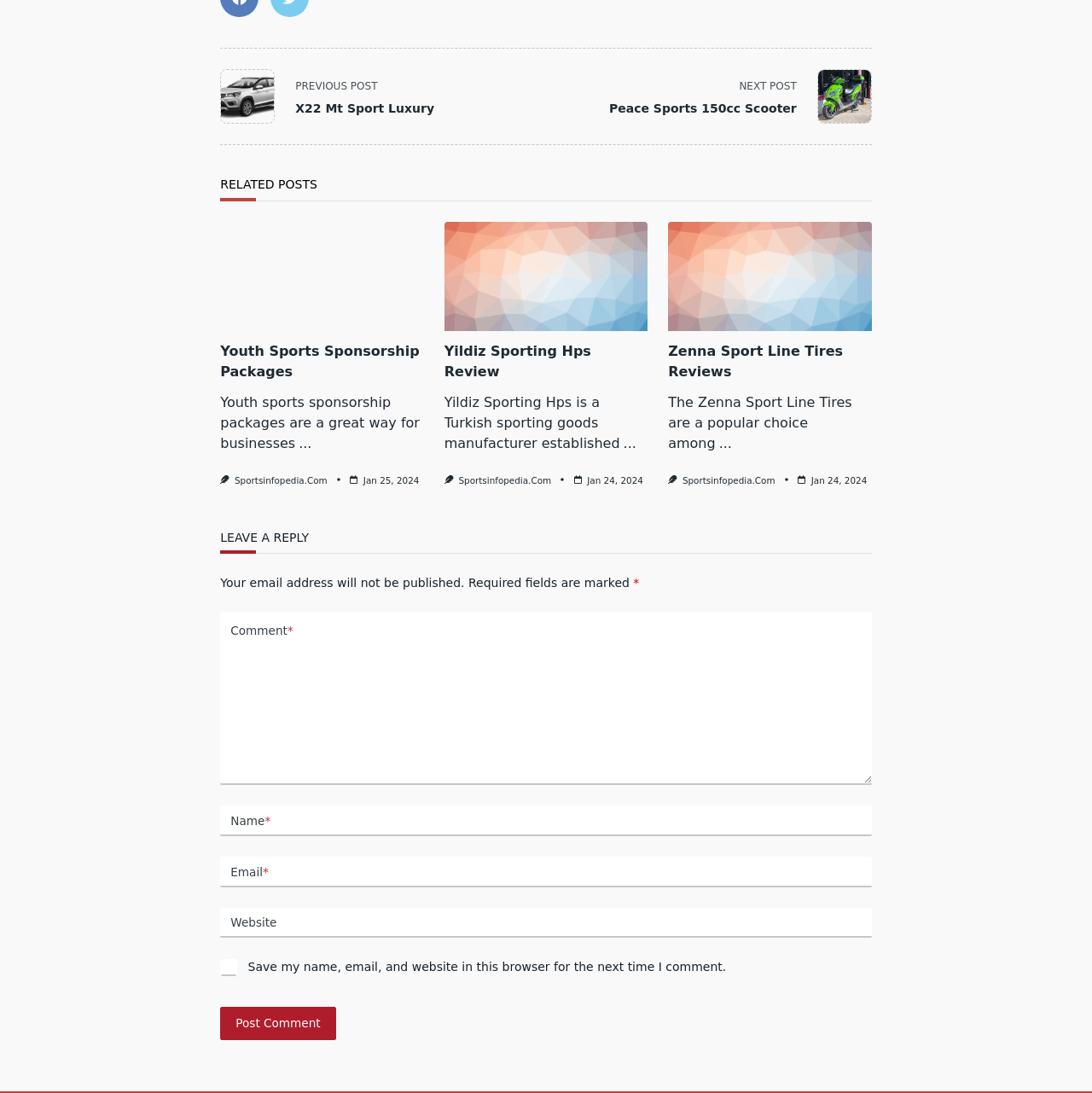How many related posts are there?
Refer to the image and give a detailed answer to the question.

I counted the number of article elements with a heading and a link, which are located below the 'RELATED POSTS' heading. There are three such elements, each representing a related post.